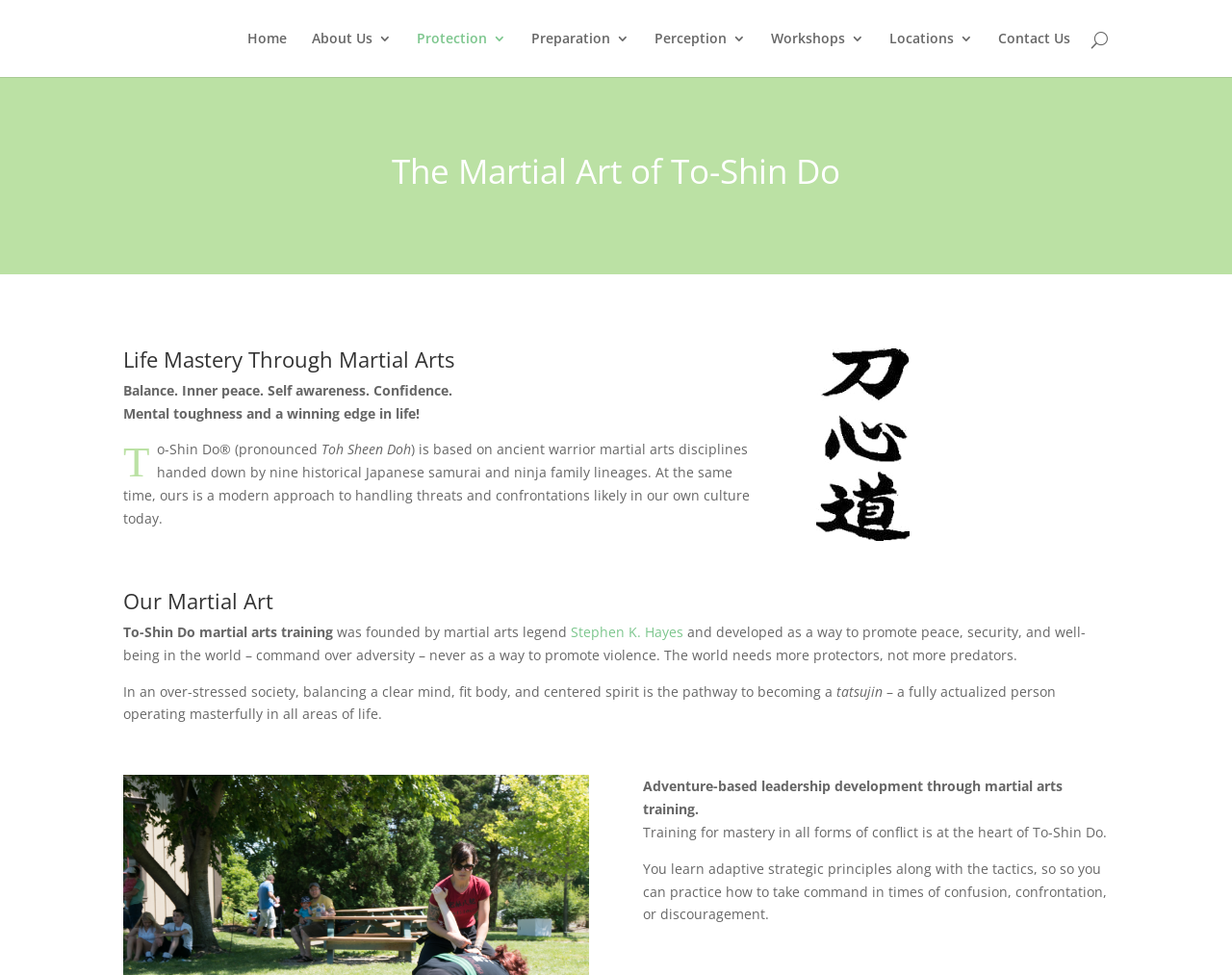What is the name of the martial art?
Please respond to the question with a detailed and informative answer.

The name of the martial art can be found in the heading 'The Martial Art of To-Shin Do' and also in the text 'To-Shin Do martial arts training' and 'To-Shin Do® (pronounced Toh Sheen Doh)'.